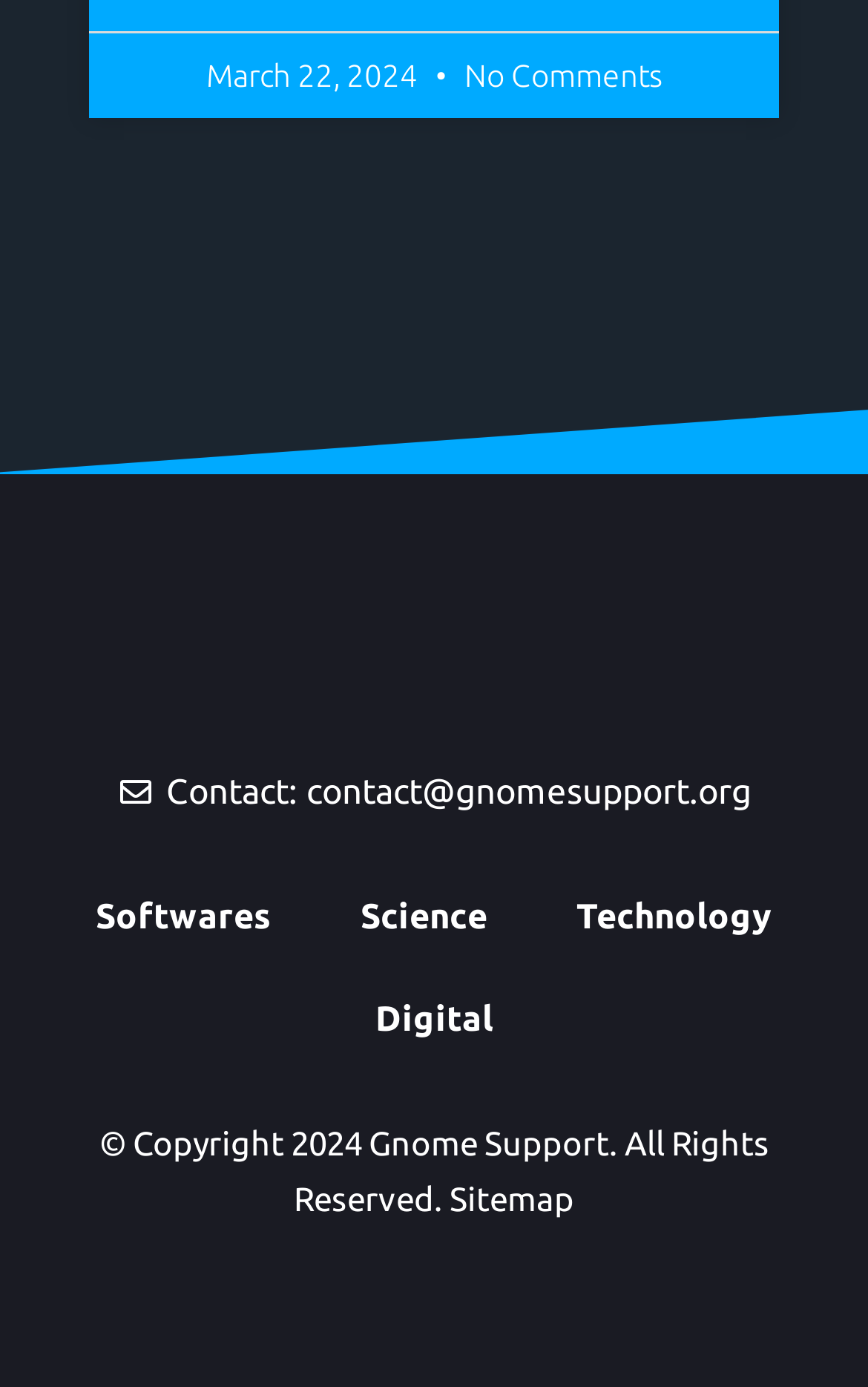What is the date mentioned on the webpage?
Provide a well-explained and detailed answer to the question.

The date is mentioned at the top of the webpage, in the format 'Month Day, Year', which is 'March 22, 2024'.